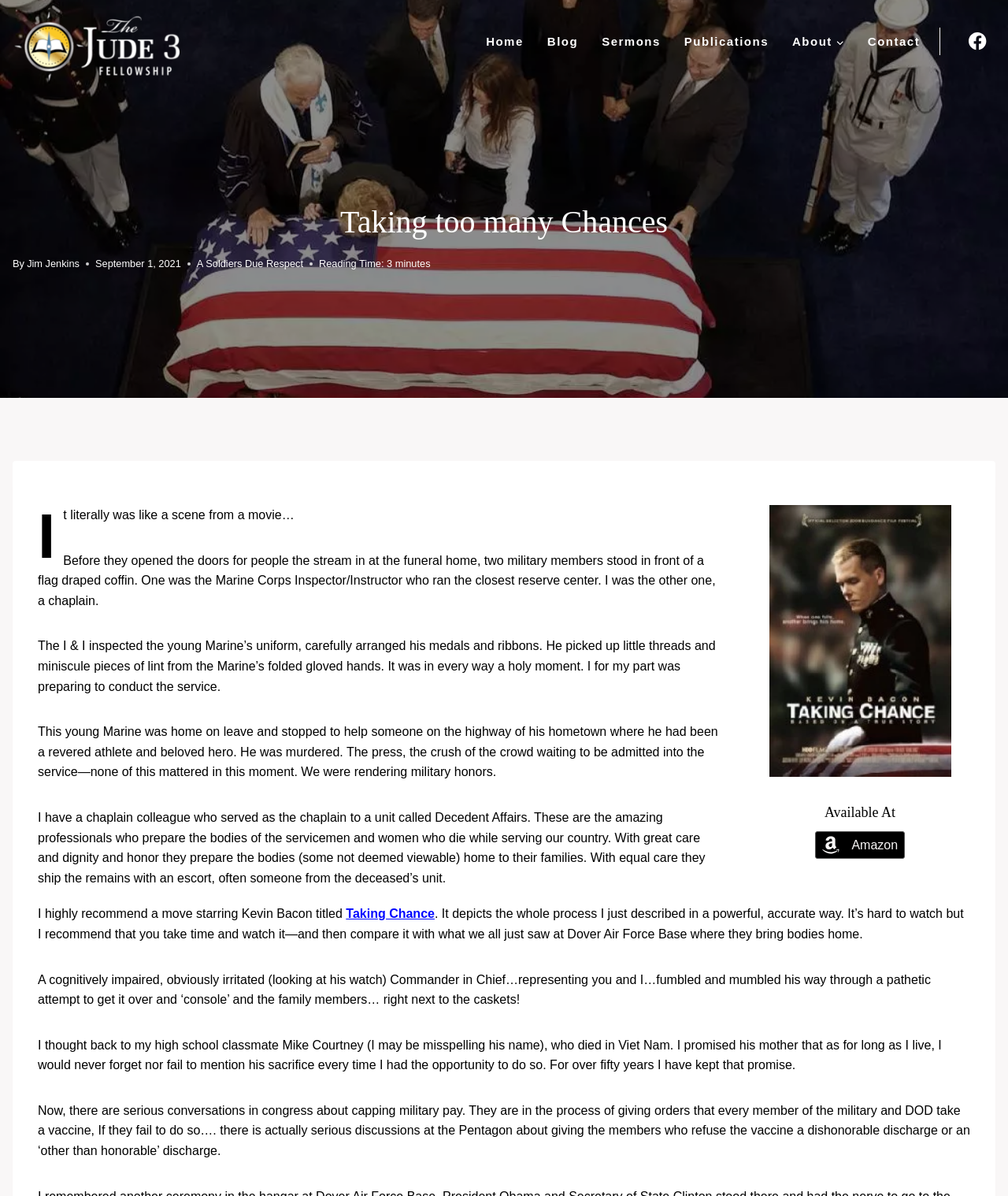Please answer the following question using a single word or phrase: 
What is the purpose of the Decedent Affairs unit?

Prepare bodies of deceased servicemen